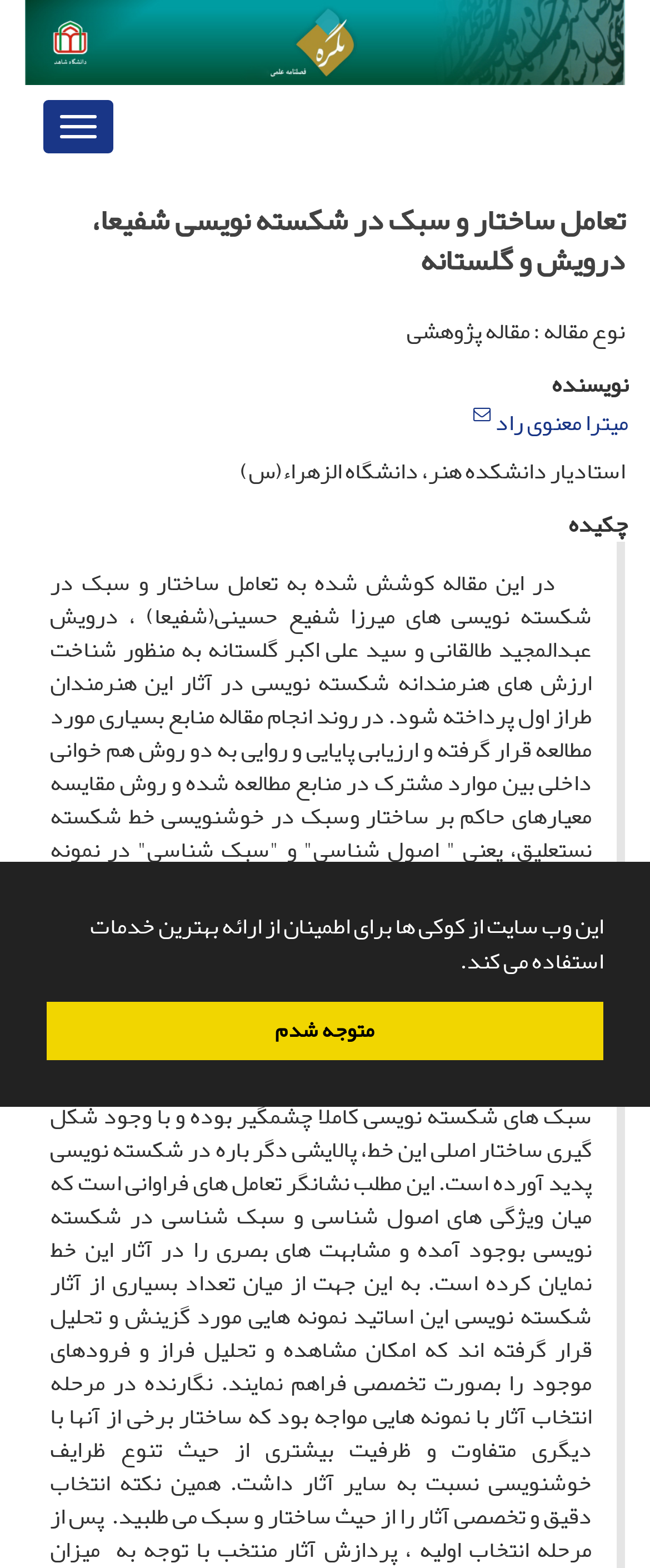Identify the bounding box of the UI component described as: "میترا معنوی راد".

[0.762, 0.255, 0.967, 0.283]